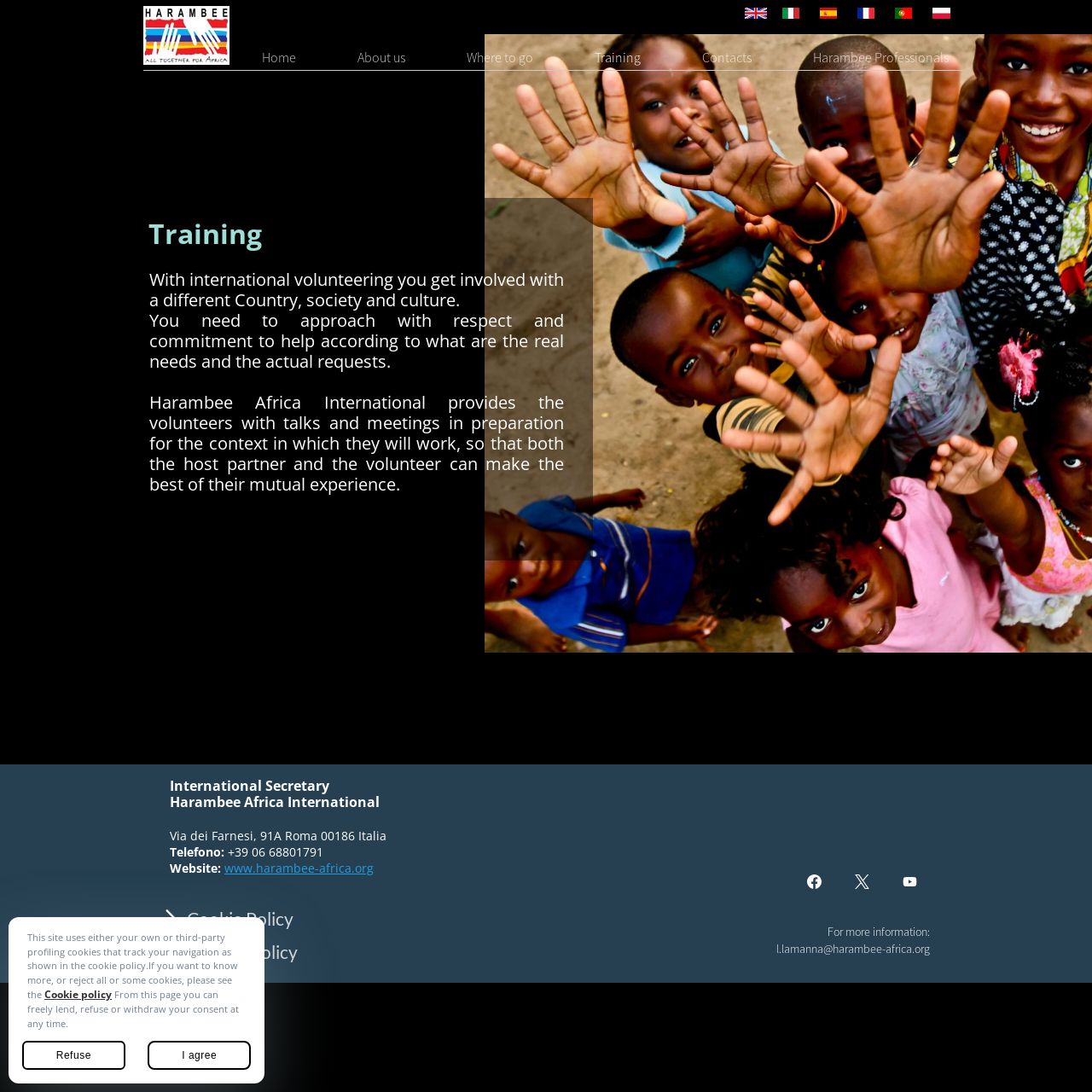Determine the bounding box for the described UI element: "http://firewoodresource.com/firewood-btu-ratings/".

None